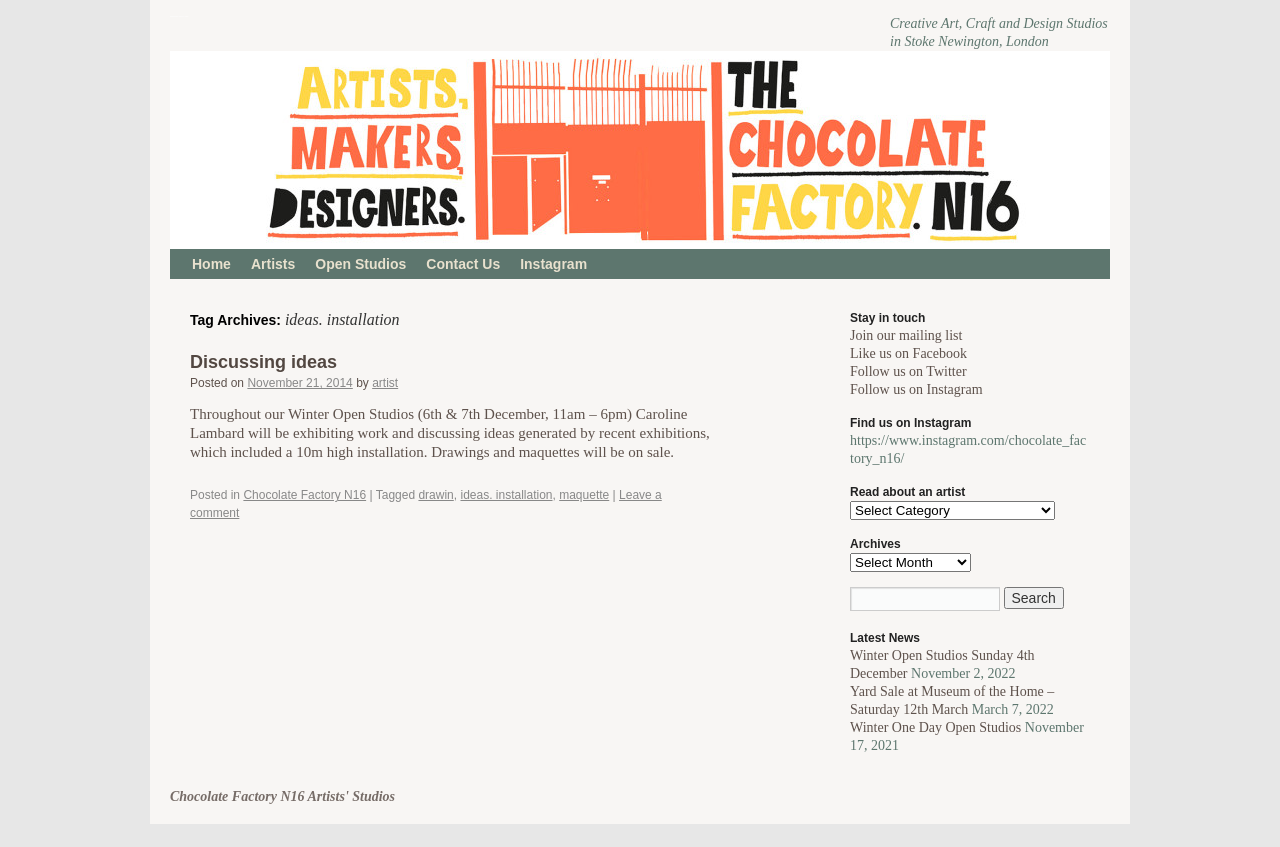Answer the question in a single word or phrase:
What is the date of the Winter Open Studios event?

6th & 7th December